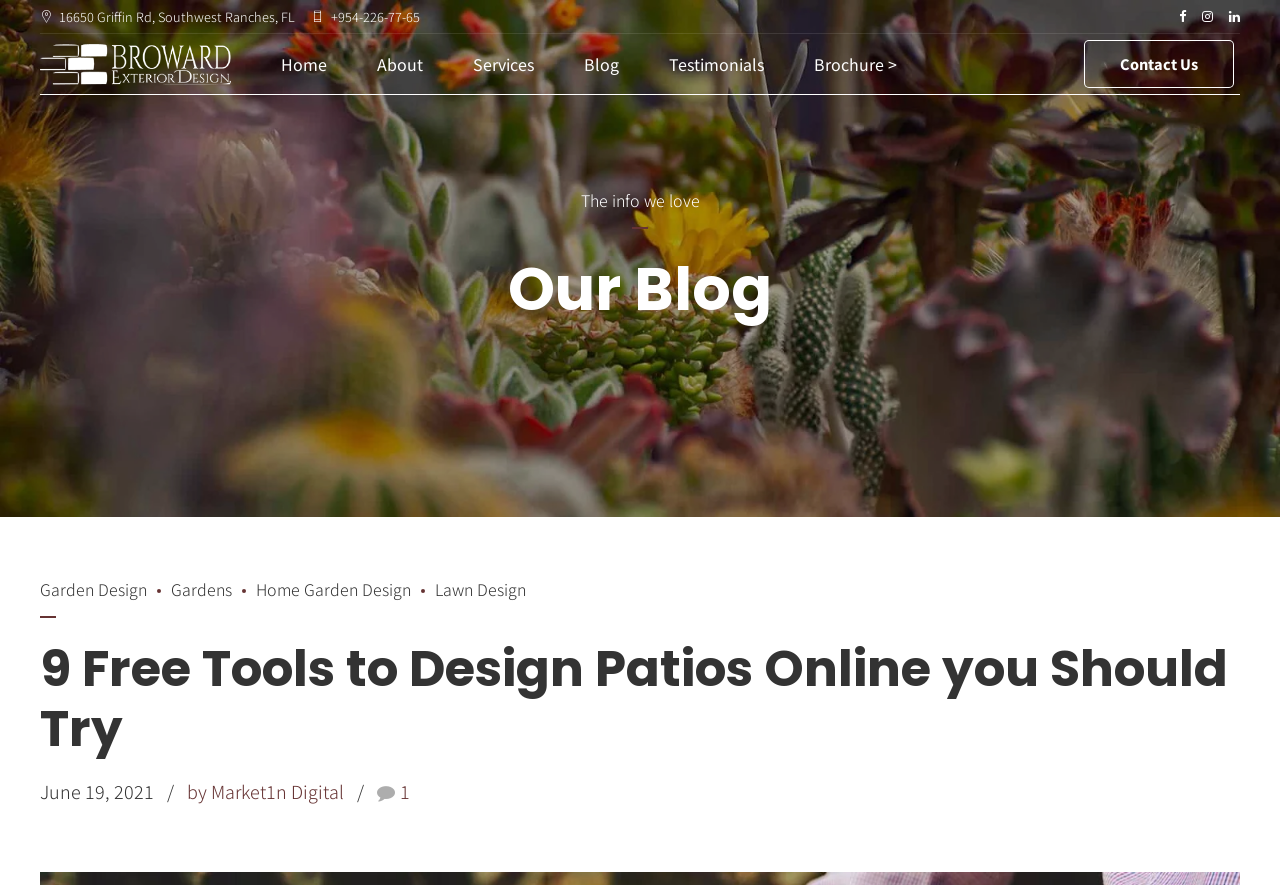Please find and report the bounding box coordinates of the element to click in order to perform the following action: "Call customer service". The coordinates should be expressed as four float numbers between 0 and 1, in the format [left, top, right, bottom].

None